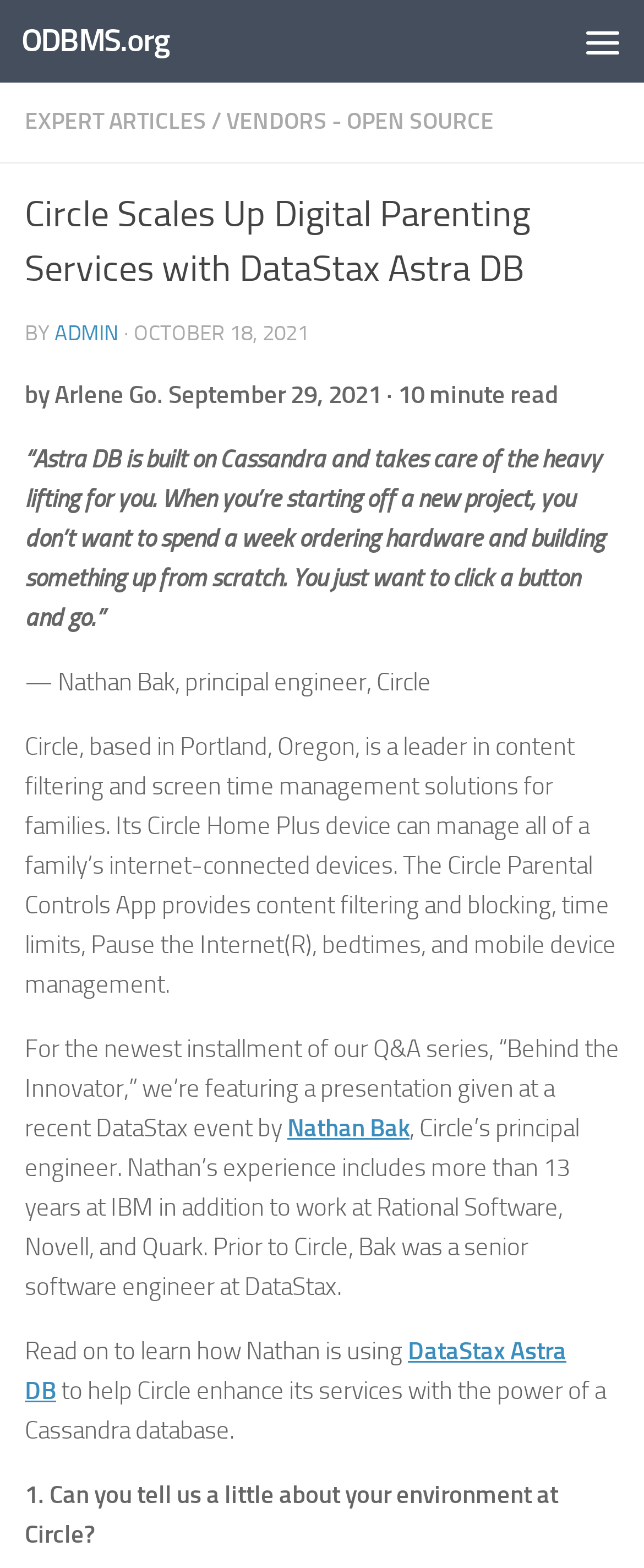Can you extract the primary headline text from the webpage?

Circle Scales Up Digital Parenting Services with DataStax Astra DB